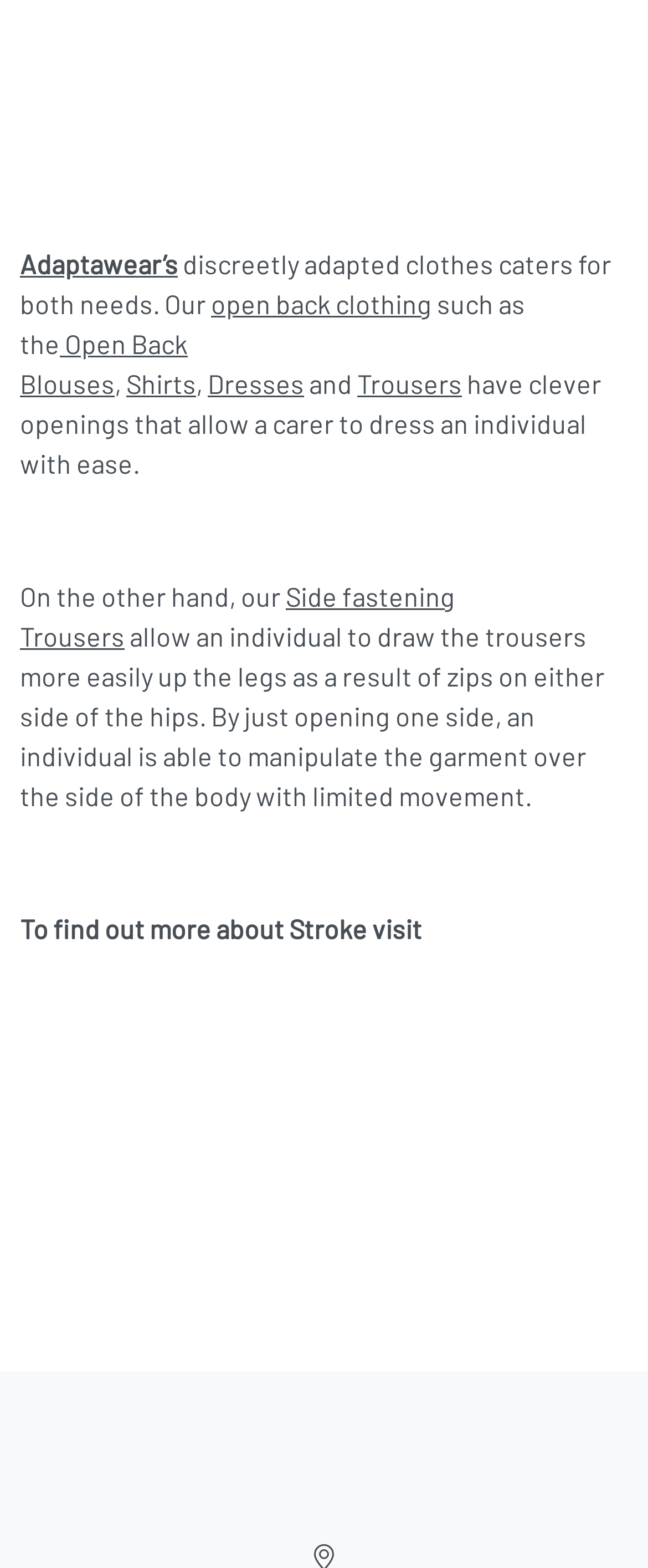Locate the bounding box coordinates of the clickable region necessary to complete the following instruction: "Visit open back clothing". Provide the coordinates in the format of four float numbers between 0 and 1, i.e., [left, top, right, bottom].

[0.326, 0.183, 0.667, 0.204]